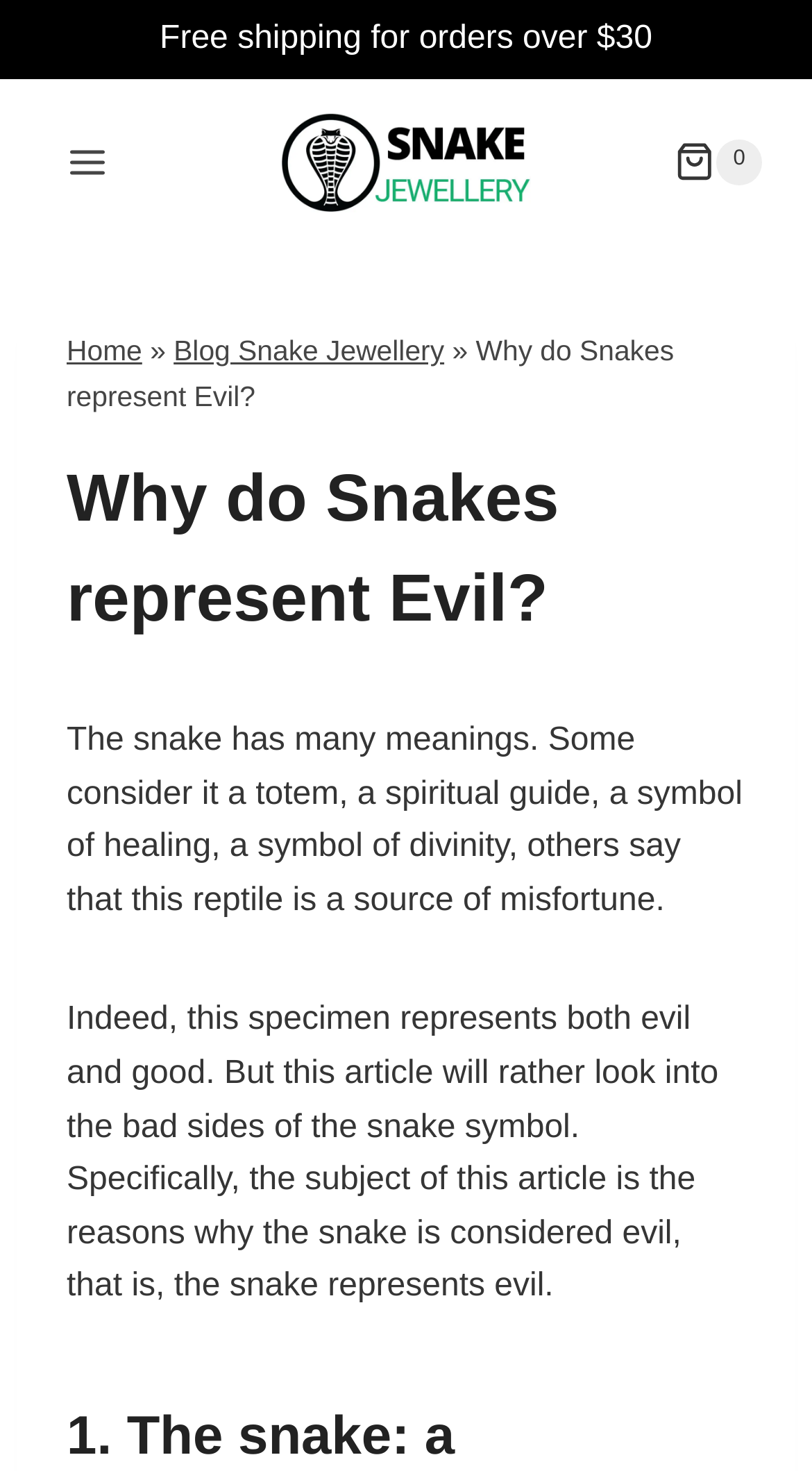What is the current number of items in the shopping cart?
Based on the image, give a concise answer in the form of a single word or short phrase.

0